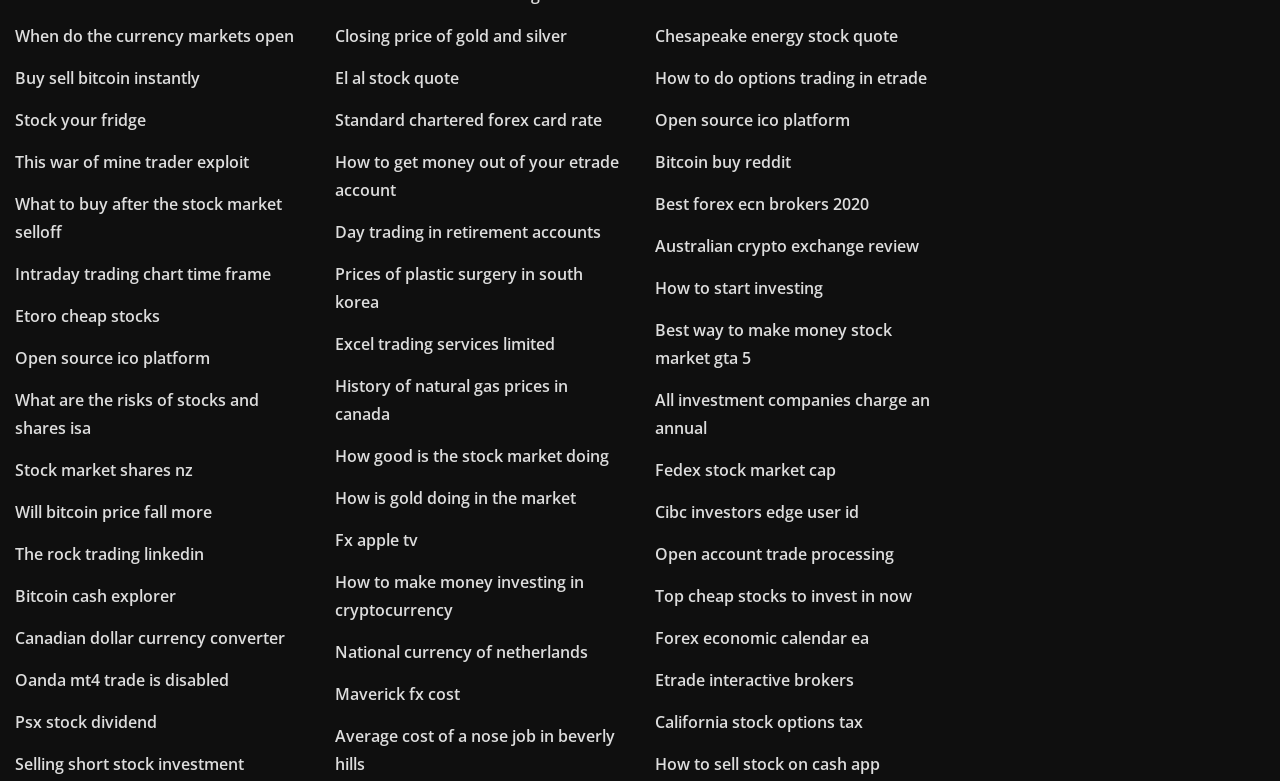Could you indicate the bounding box coordinates of the region to click in order to complete this instruction: "Explore buying and selling bitcoin instantly".

[0.012, 0.086, 0.156, 0.114]